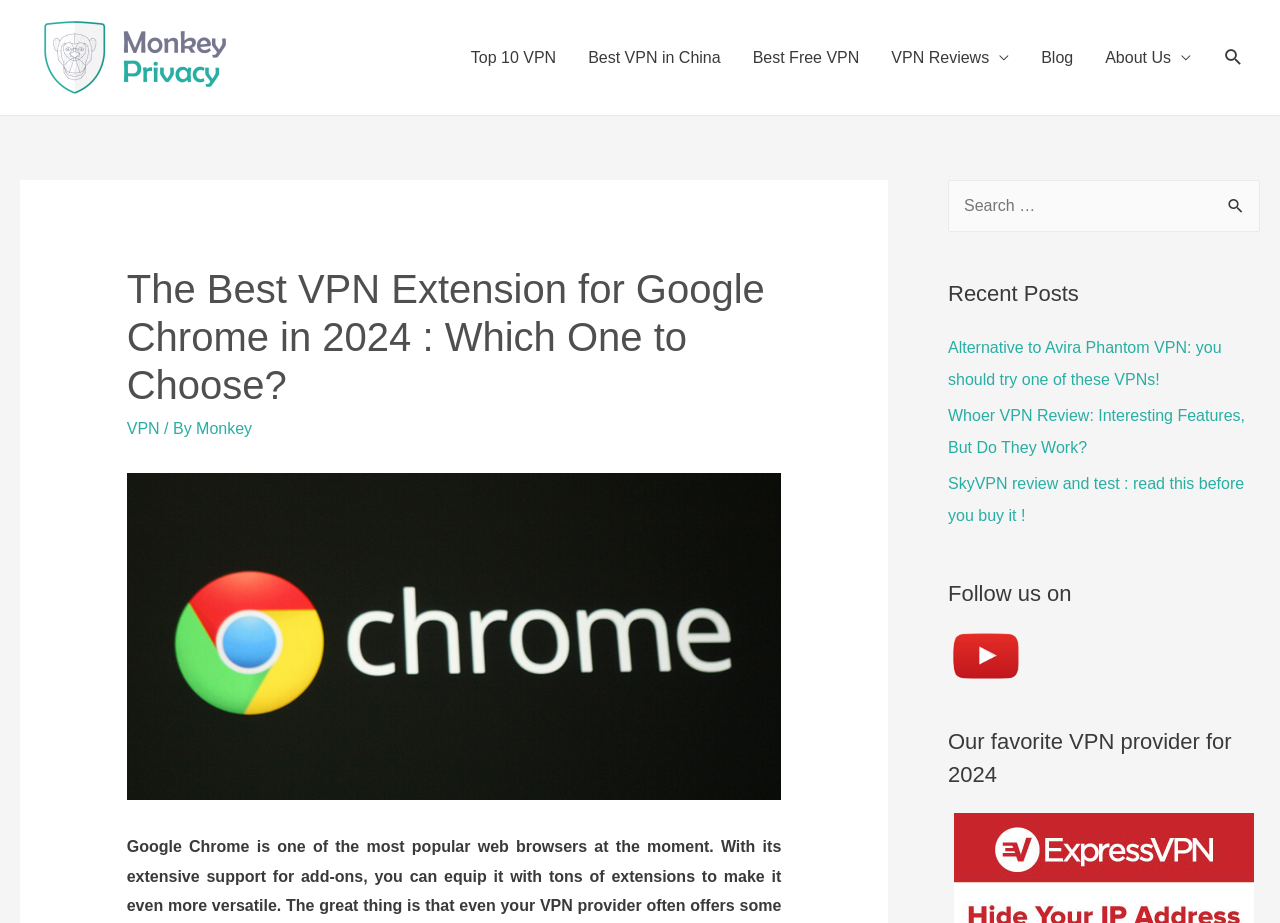What is the favorite VPN provider of the website for 2024?
Answer the question based on the image using a single word or a brief phrase.

Not specified